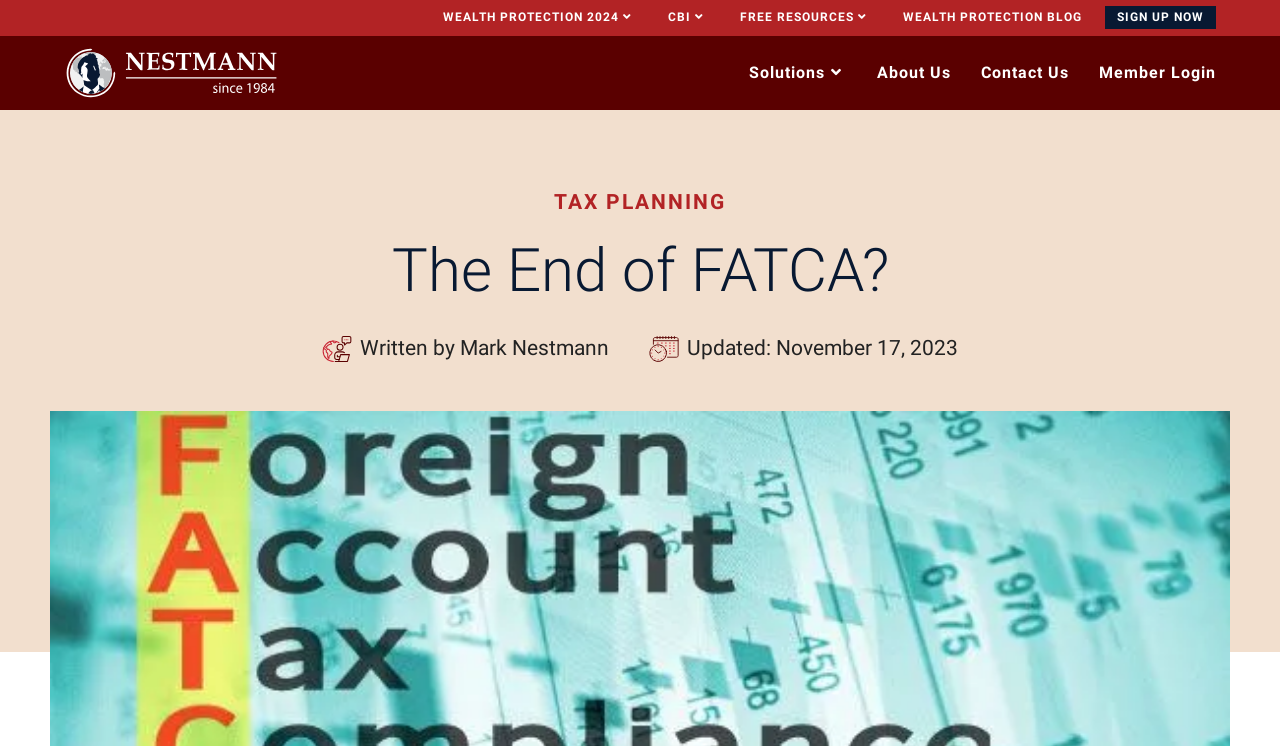Please determine the bounding box coordinates of the clickable area required to carry out the following instruction: "Sign up now". The coordinates must be four float numbers between 0 and 1, represented as [left, top, right, bottom].

[0.863, 0.008, 0.95, 0.039]